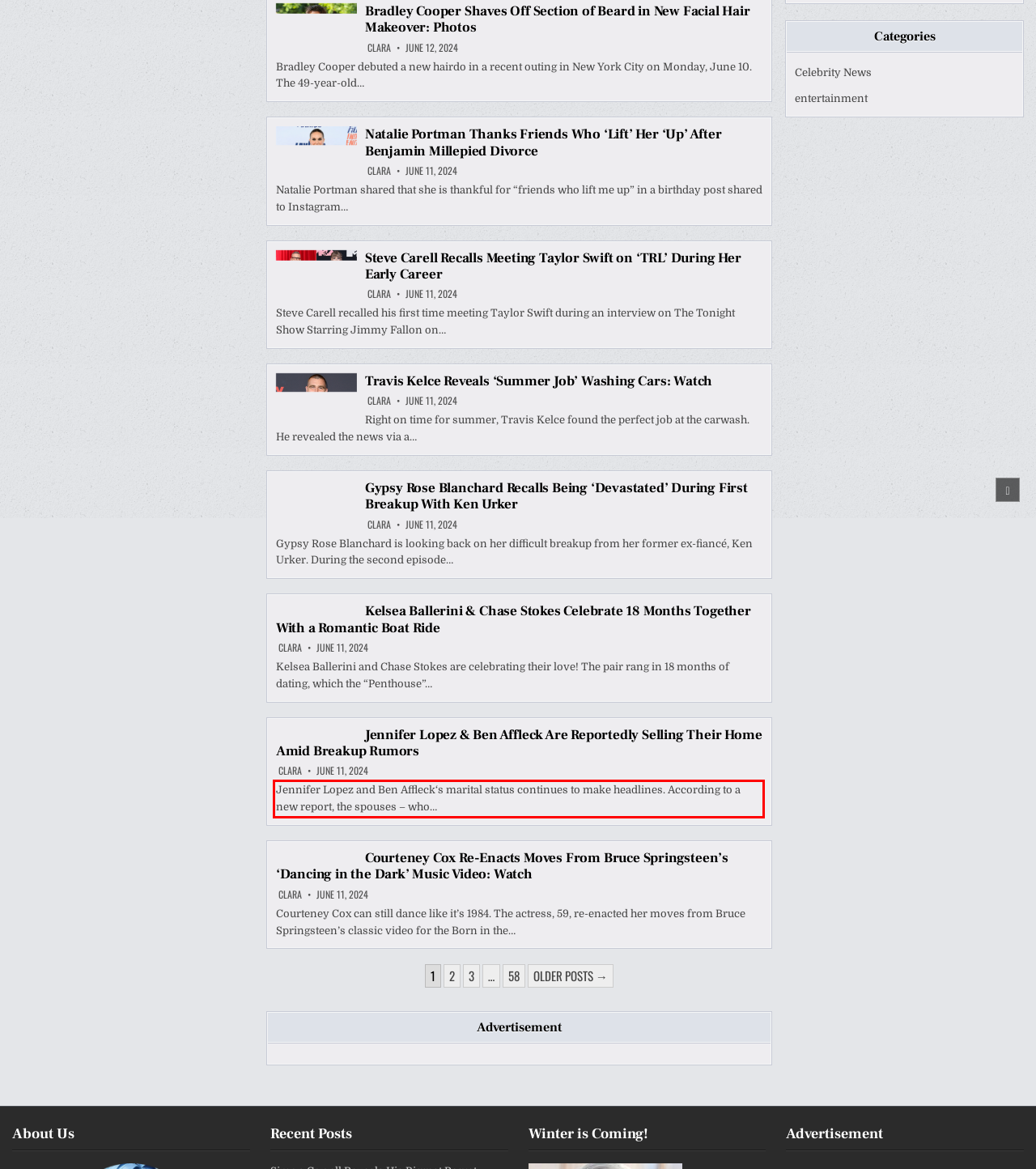Review the screenshot of the webpage and recognize the text inside the red rectangle bounding box. Provide the extracted text content.

Jennifer Lopez and Ben Affleck‘s marital status continues to make headlines. According to a new report, the spouses – who…